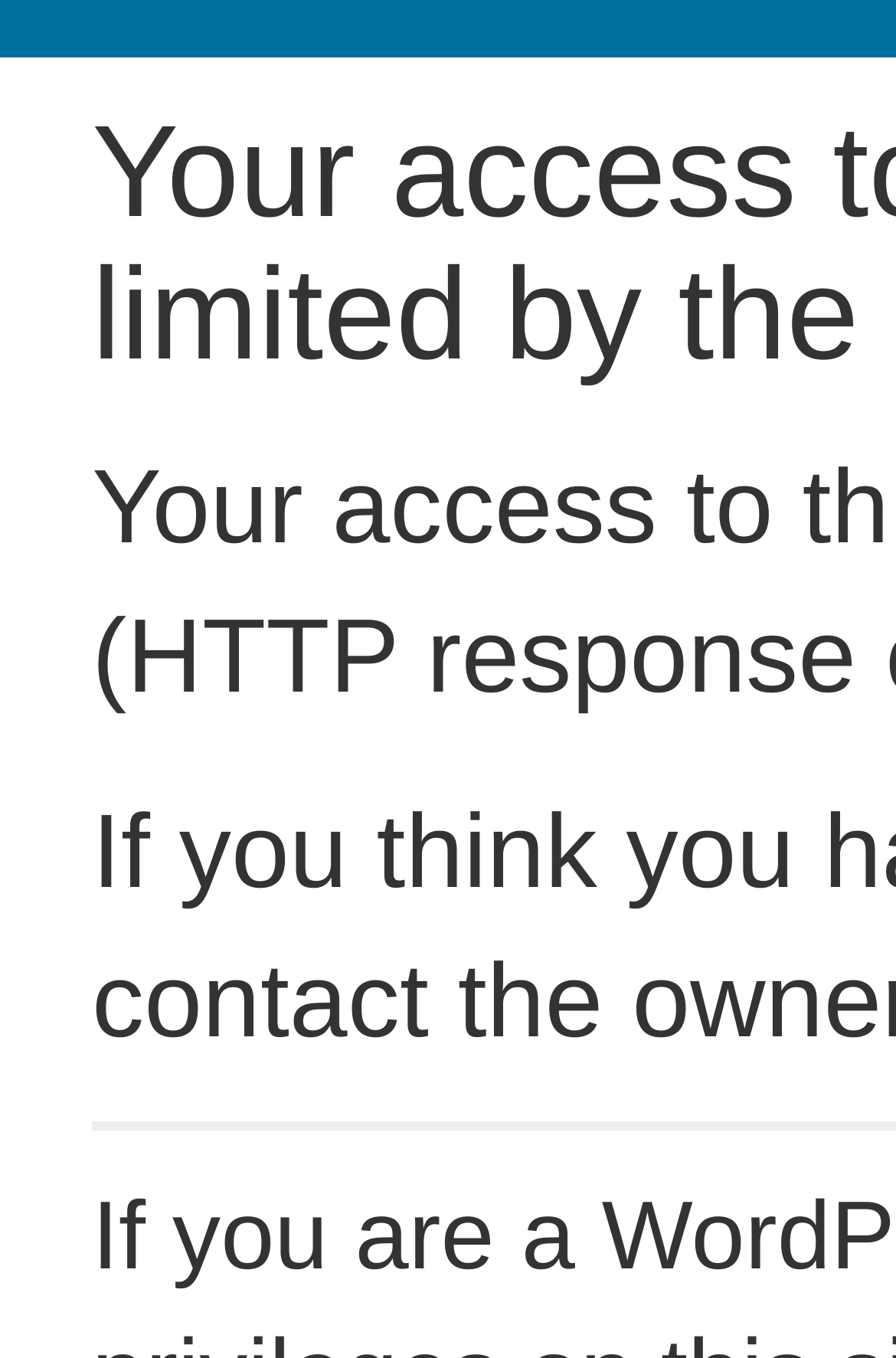Locate the primary heading on the webpage and return its text.

Your access to this site has been limited by the site owner